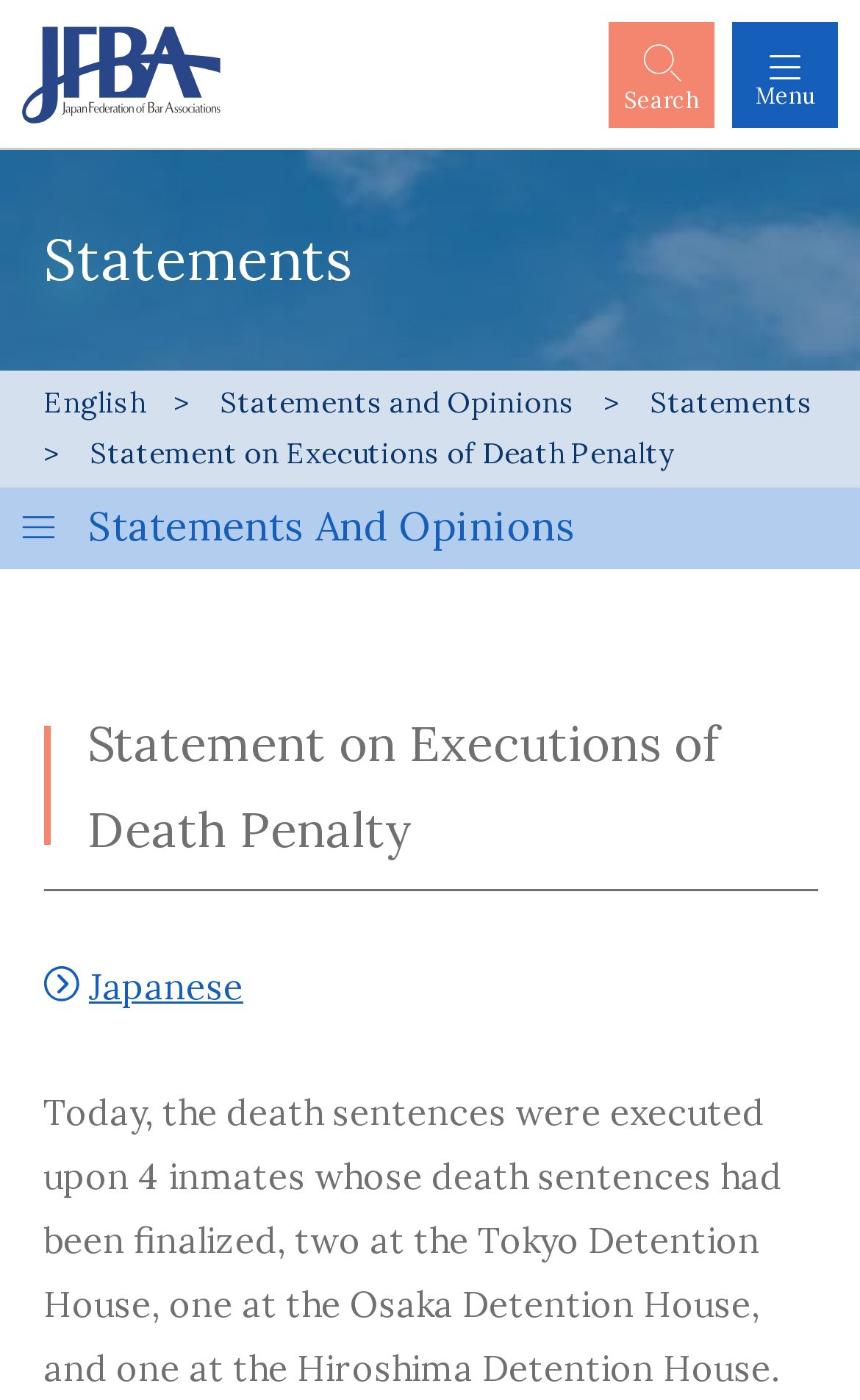What is the name of the organization?
Give a thorough and detailed response to the question.

The name of the organization can be found in the top-left corner of the webpage, where it says 'Japan Federation of Bar Associations' in both text and image form.